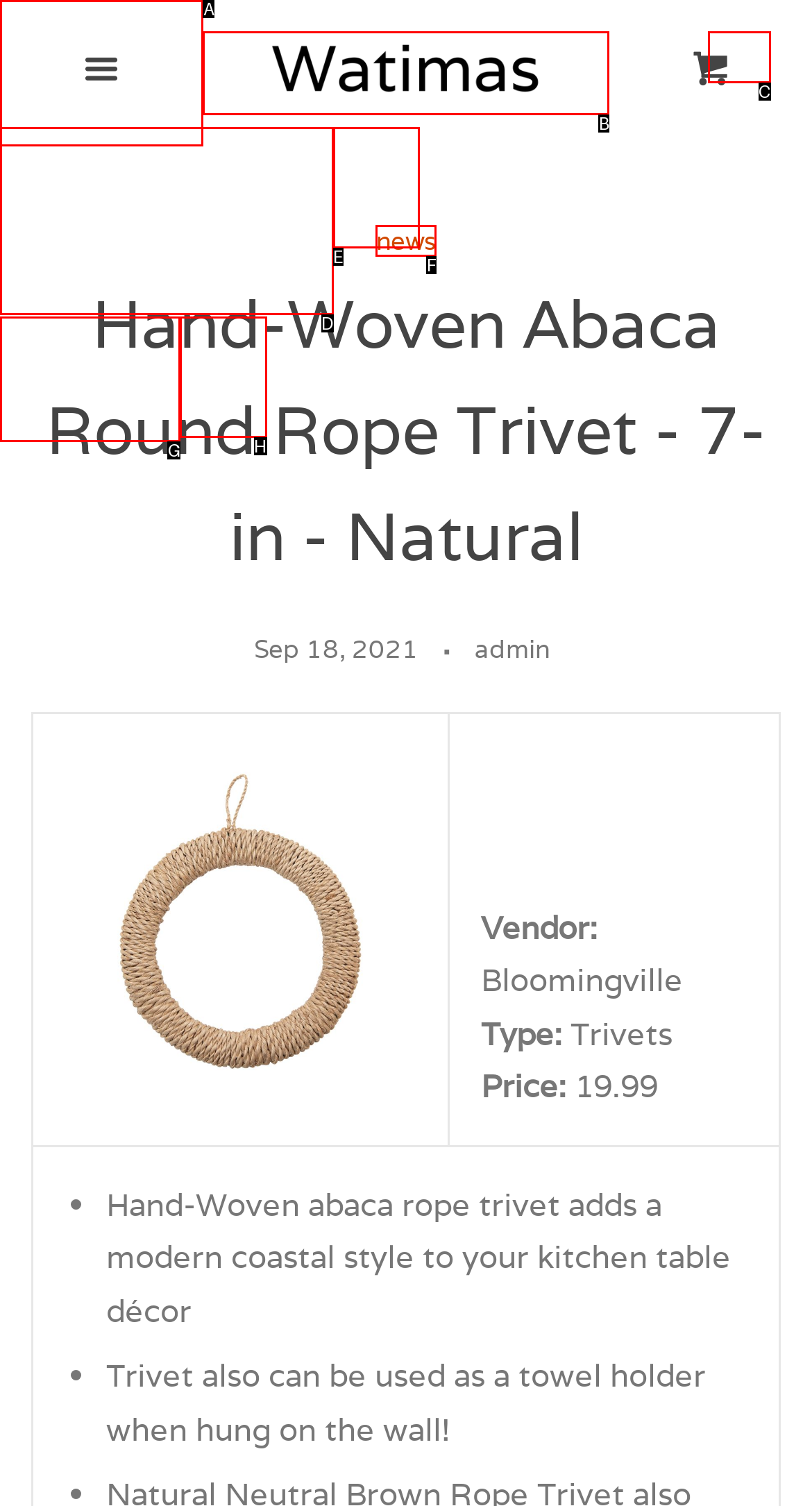Choose the letter of the option you need to click to Close the current window. Answer with the letter only.

C